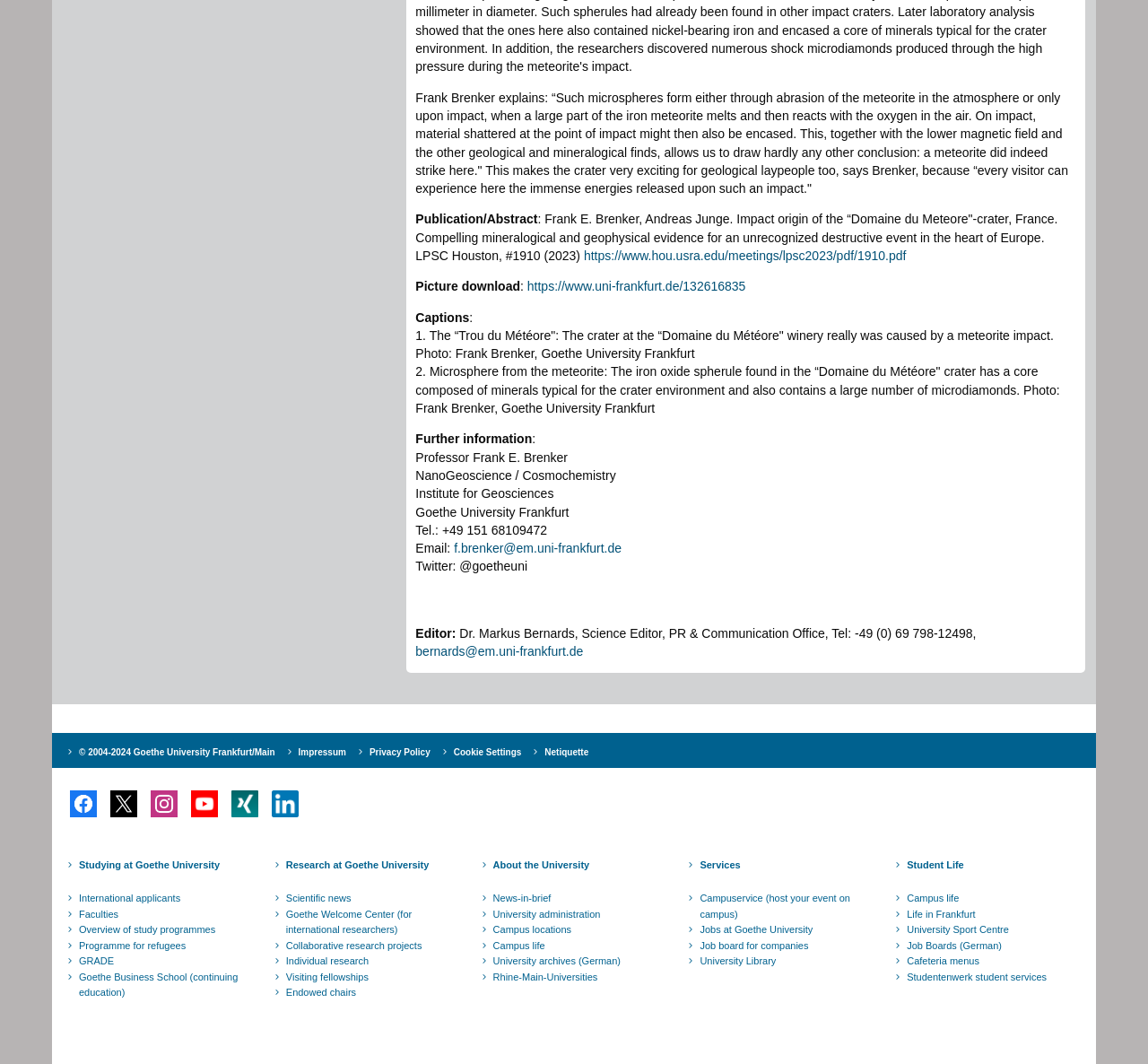Locate the bounding box coordinates of the region to be clicked to comply with the following instruction: "Read the news about the meteorite impact". The coordinates must be four float numbers between 0 and 1, in the form [left, top, right, bottom].

[0.362, 0.085, 0.93, 0.184]